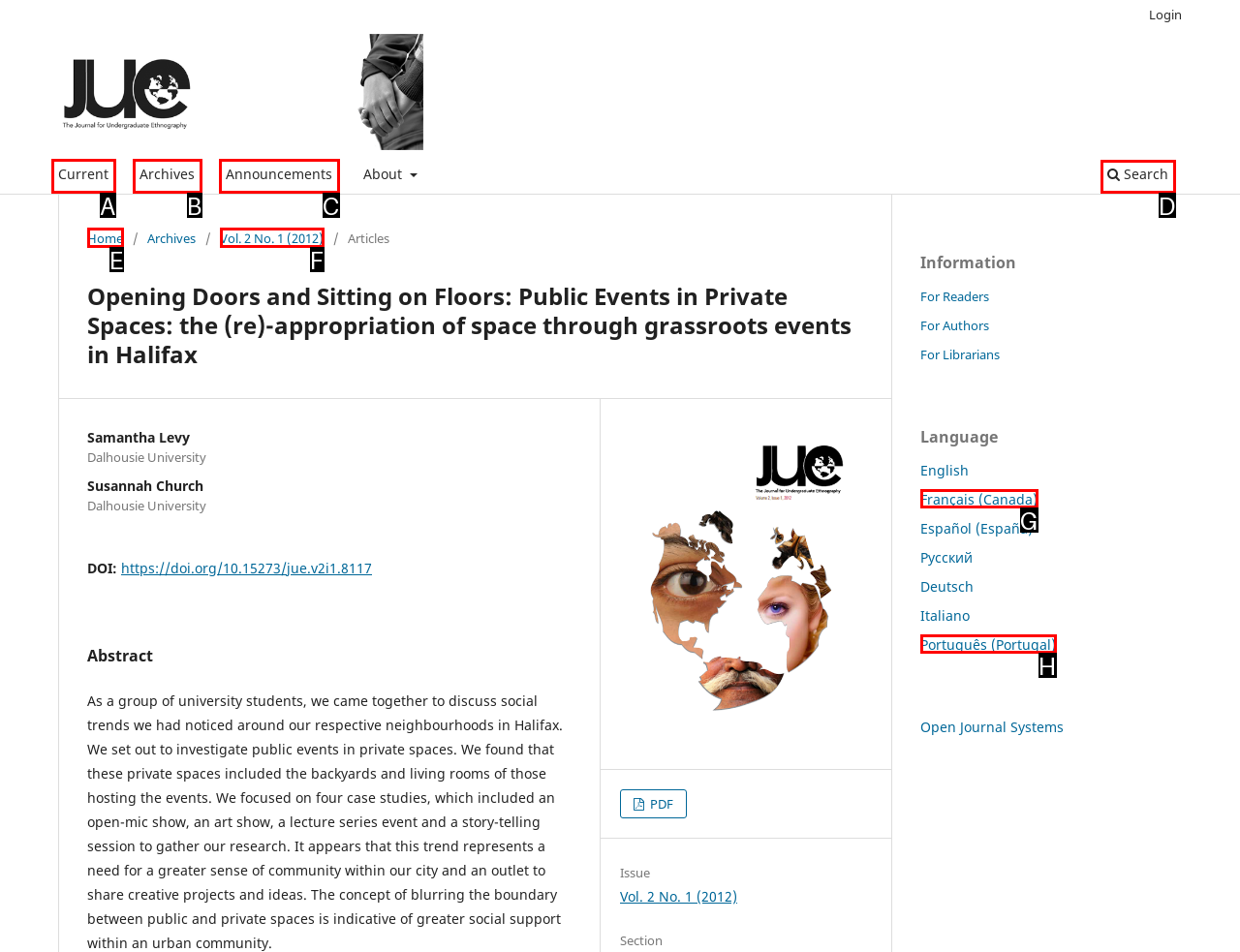Which lettered option should be clicked to perform the following task: Search for something
Respond with the letter of the appropriate option.

D